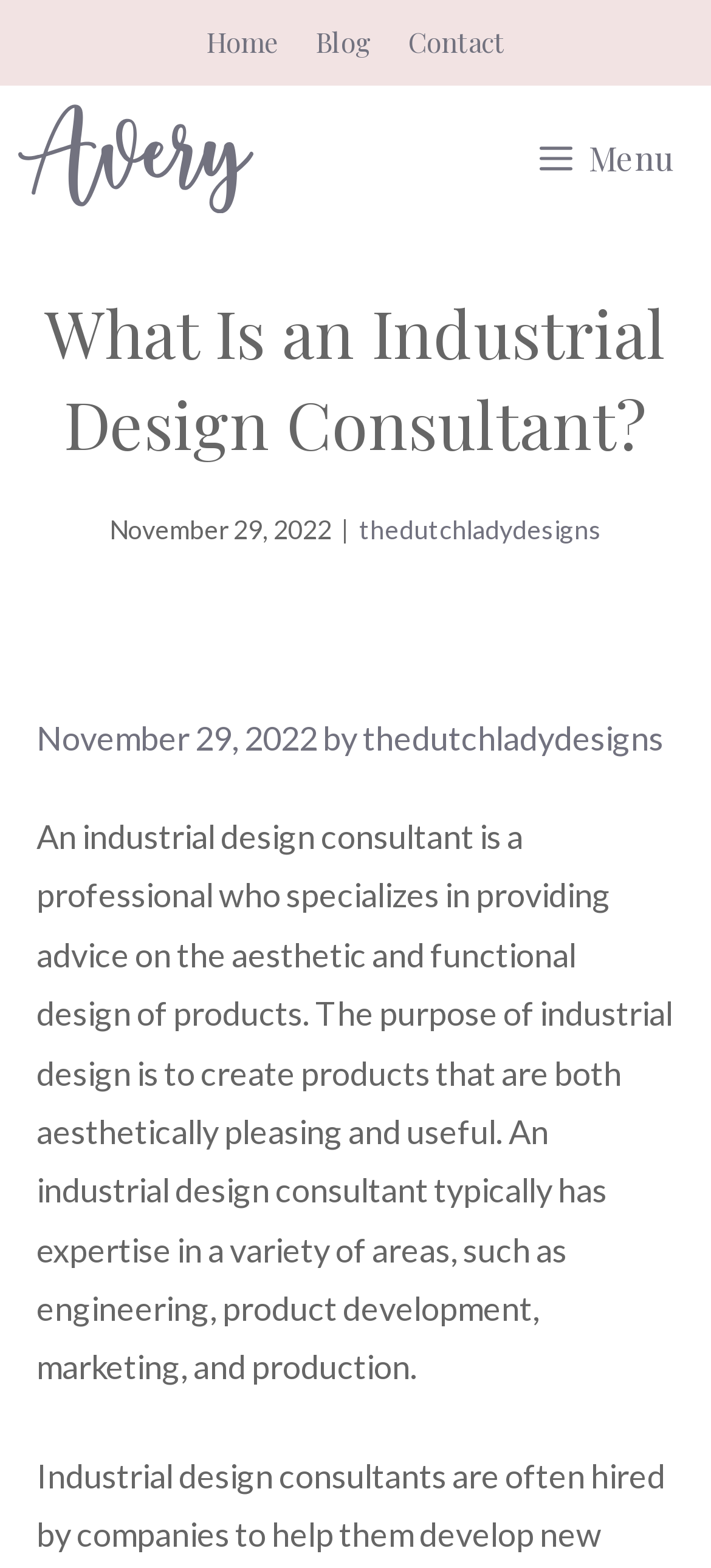What is the profession described on this webpage?
From the screenshot, provide a brief answer in one word or phrase.

Industrial design consultant